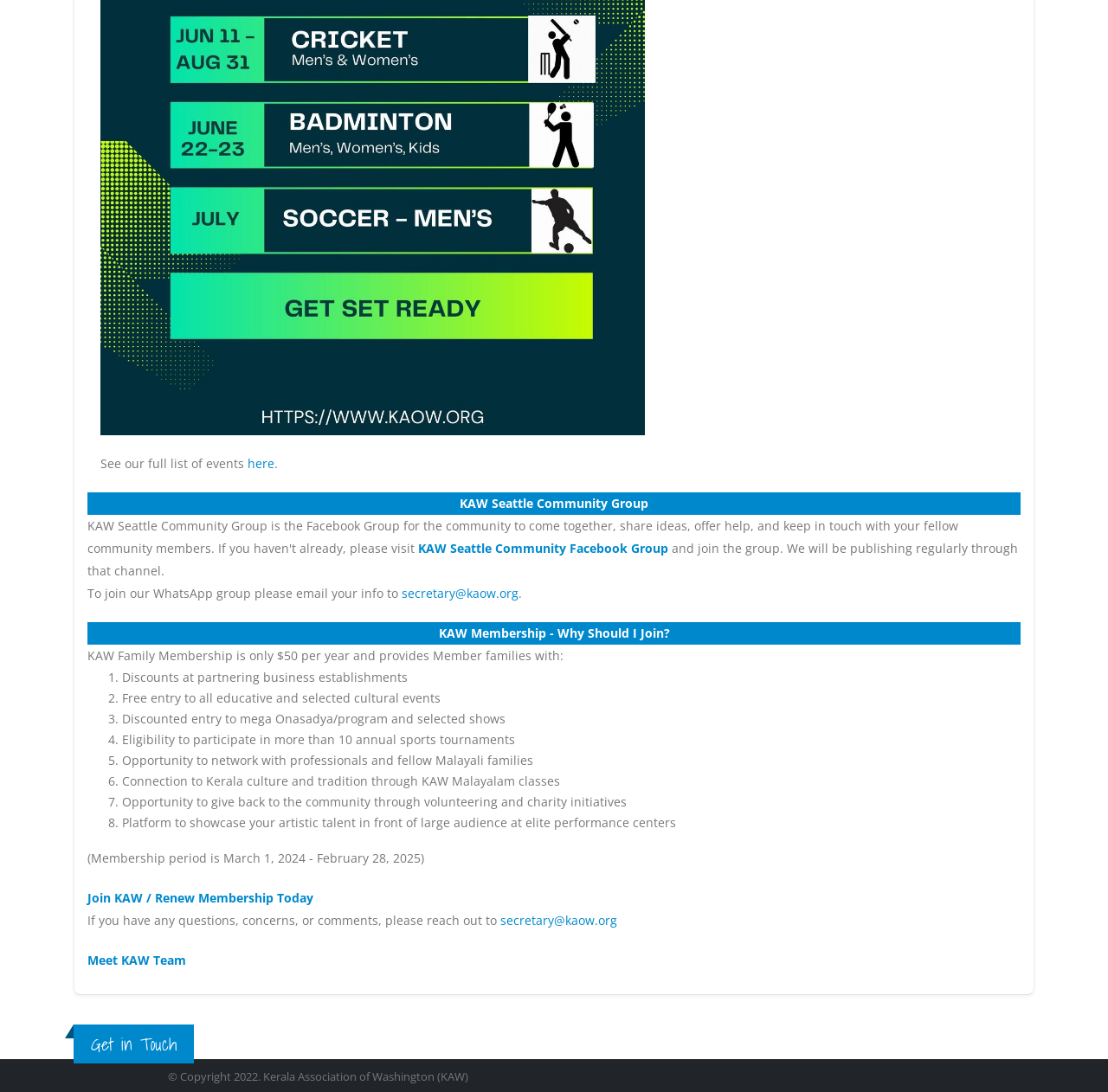Using the webpage screenshot, find the UI element described by here. Provide the bounding box coordinates in the format (top-left x, top-left y, bottom-right x, bottom-right y), ensuring all values are floating point numbers between 0 and 1.

[0.223, 0.417, 0.248, 0.432]